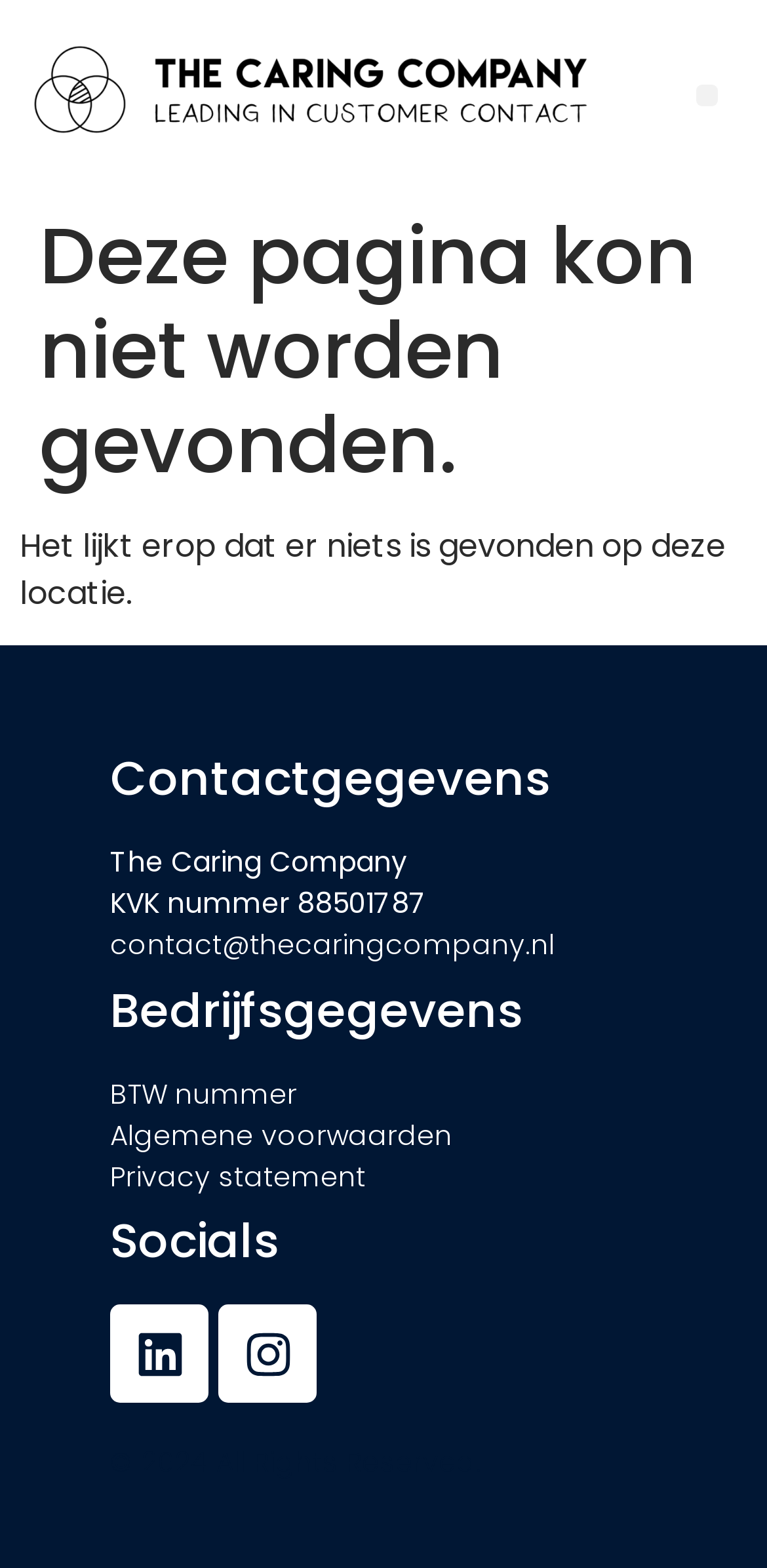Given the element description alt="Logo Caring Company", identify the bounding box coordinates for the UI element on the webpage screenshot. The format should be (top-left x, top-left y, bottom-right x, bottom-right y), with values between 0 and 1.

[0.026, 0.02, 0.785, 0.103]